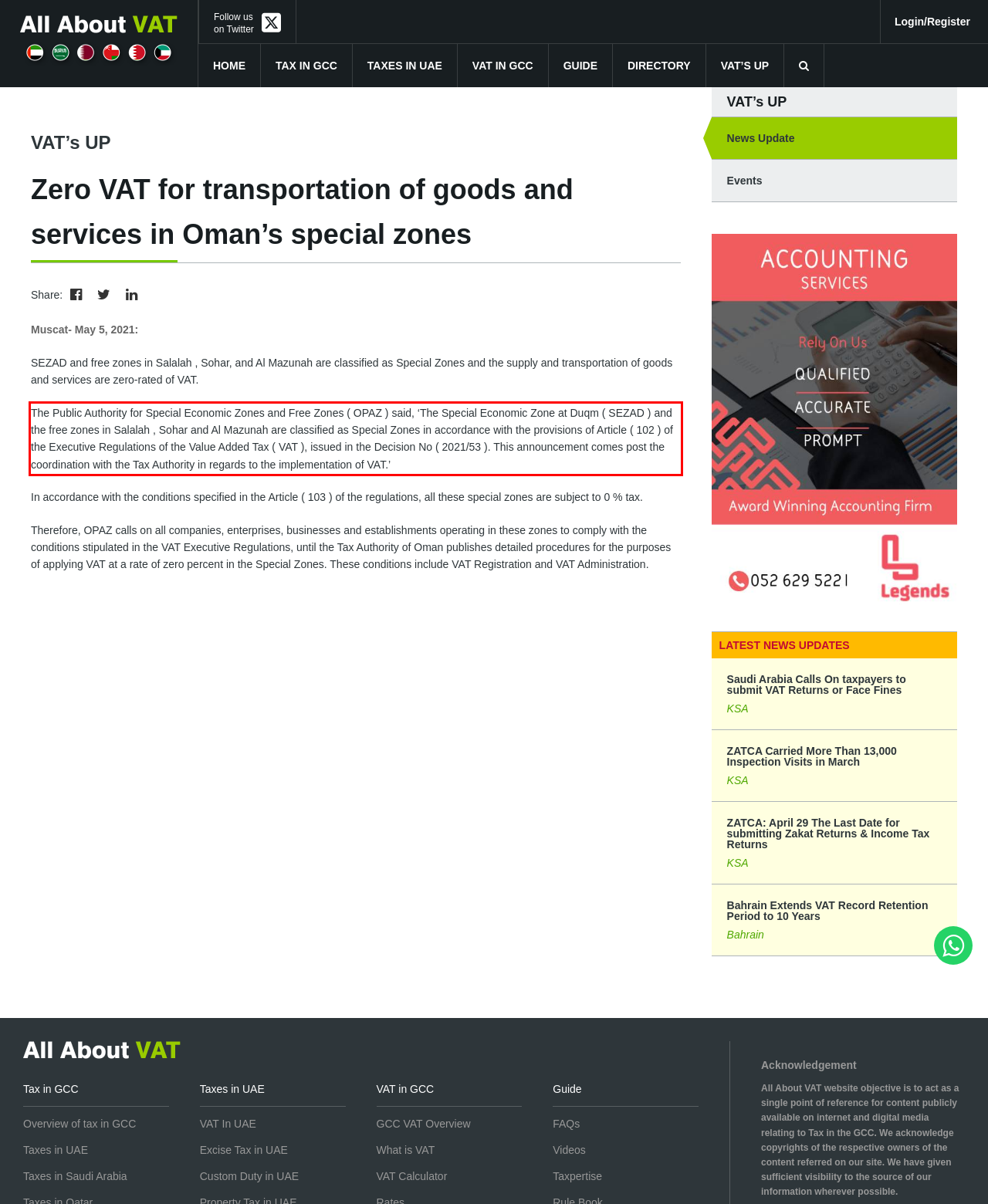Examine the webpage screenshot and use OCR to obtain the text inside the red bounding box.

The Public Authority for Special Economic Zones and Free Zones ( OPAZ ) said, ‘The Special Economic Zone at Duqm ( SEZAD ) and the free zones in Salalah , Sohar and Al Mazunah are classified as Special Zones in accordance with the provisions of Article ( 102 ) of the Executive Regulations of the Value Added Tax ( VAT ), issued in the Decision No ( 2021/53 ). This announcement comes post the coordination with the Tax Authority in regards to the implementation of VAT.’